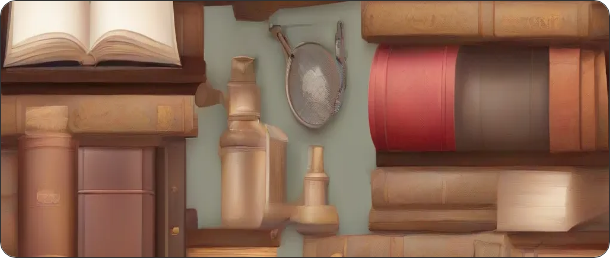Explain in detail what you see in the image.

The image depicts a beautifully arranged collection of travel literature and related artifacts, merging the worlds of books and exploration. Dominating the scene is a variety of book spines in rich tones—deep reds, browns, and creams—suggesting a diverse library dedicated to travel. An open book rests prominently at the top, symbolizing the beginning of a journey into new worlds, while a vintage sieve and other travel-related items hint at the experiences and stories that await within the pages.

This visual embodies the evolution of travel books as essential tools for modern adventurers, reflecting a shift towards immersive and experiential travel. The combination of various literature signifies how travelers today seek guidance that spans from practical advice to personal narratives, catering to a wide array of tastes and journeys. Overall, the image evokes a sense of nostalgia and excitement, celebrating the literary landscape that fuels wanderlust and inspires exploration.